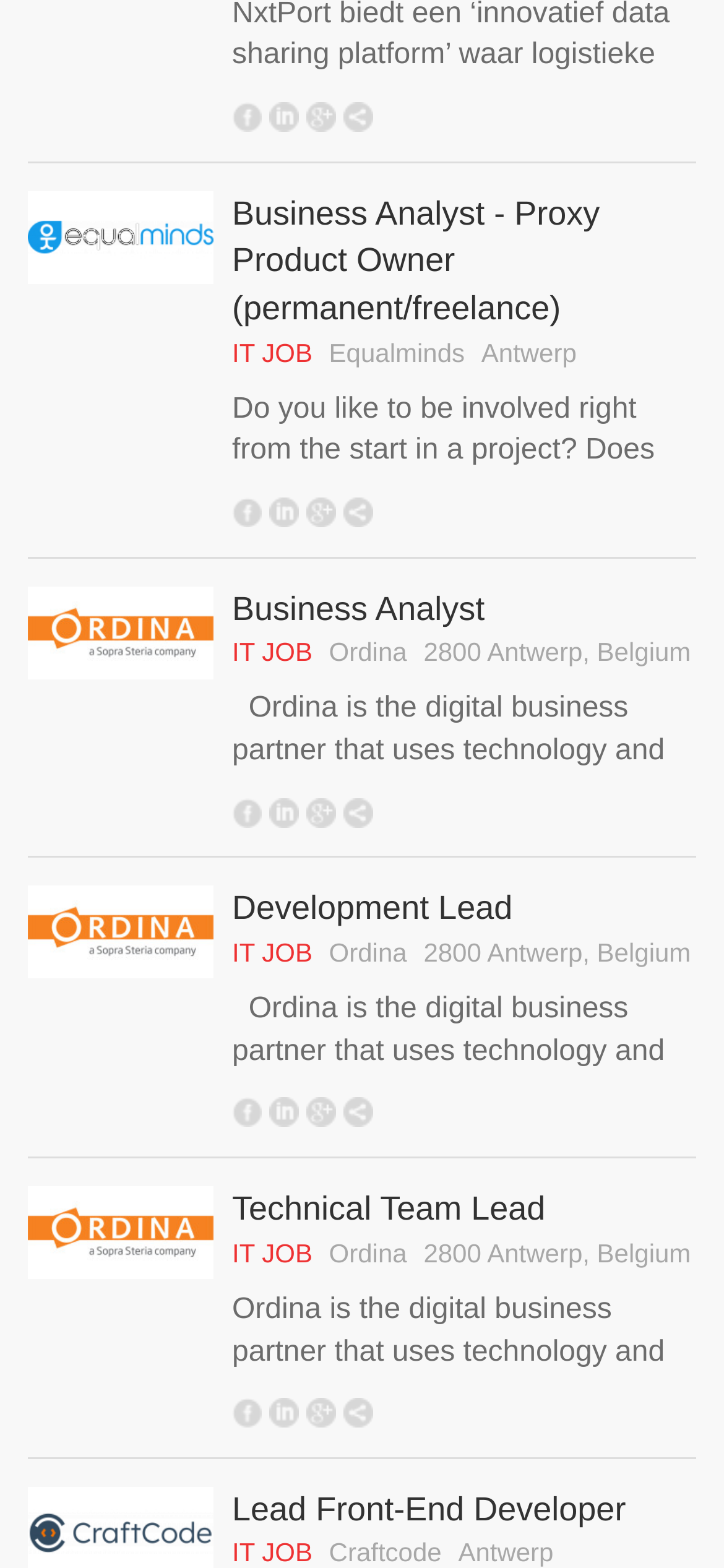Locate the coordinates of the bounding box for the clickable region that fulfills this instruction: "View Development Lead job details".

[0.321, 0.565, 0.962, 0.684]